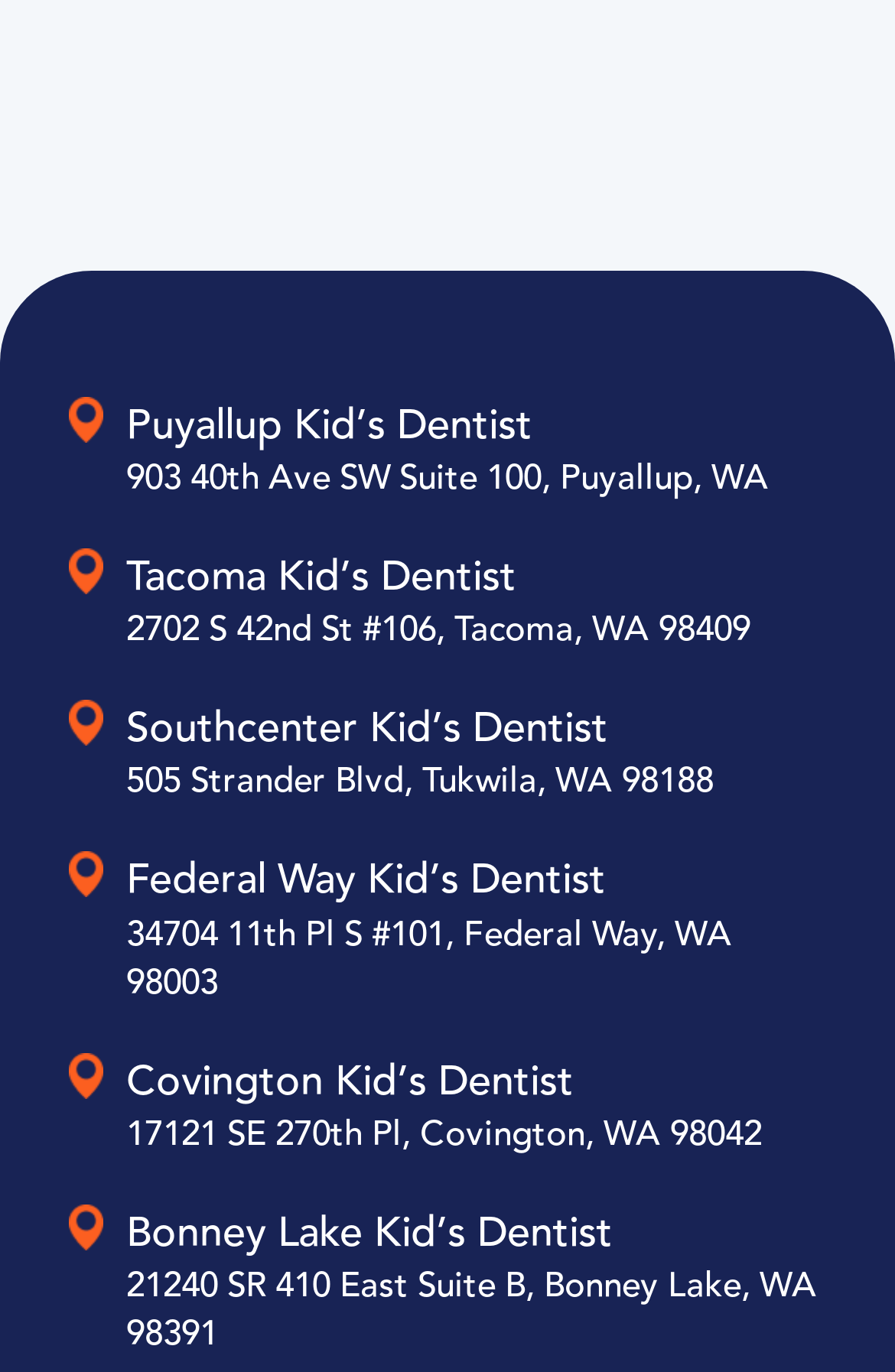Please identify the bounding box coordinates of the element's region that needs to be clicked to fulfill the following instruction: "Learn more about Southcenter Kid’s Dentist". The bounding box coordinates should consist of four float numbers between 0 and 1, i.e., [left, top, right, bottom].

[0.077, 0.553, 0.797, 0.588]